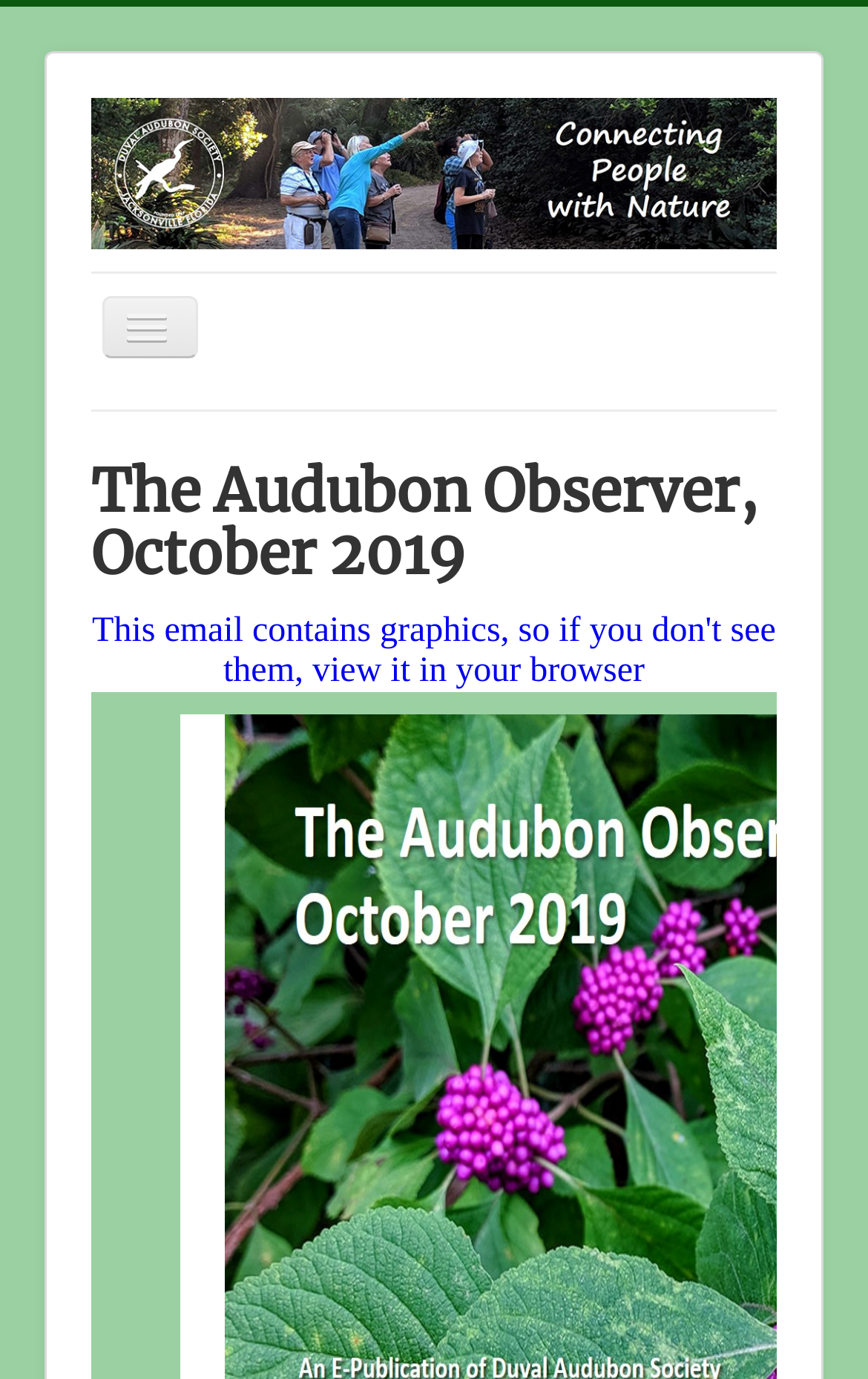Please identify the bounding box coordinates of the element I should click to complete this instruction: 'view Activities'. The coordinates should be given as four float numbers between 0 and 1, like this: [left, top, right, bottom].

[0.105, 0.402, 0.895, 0.453]